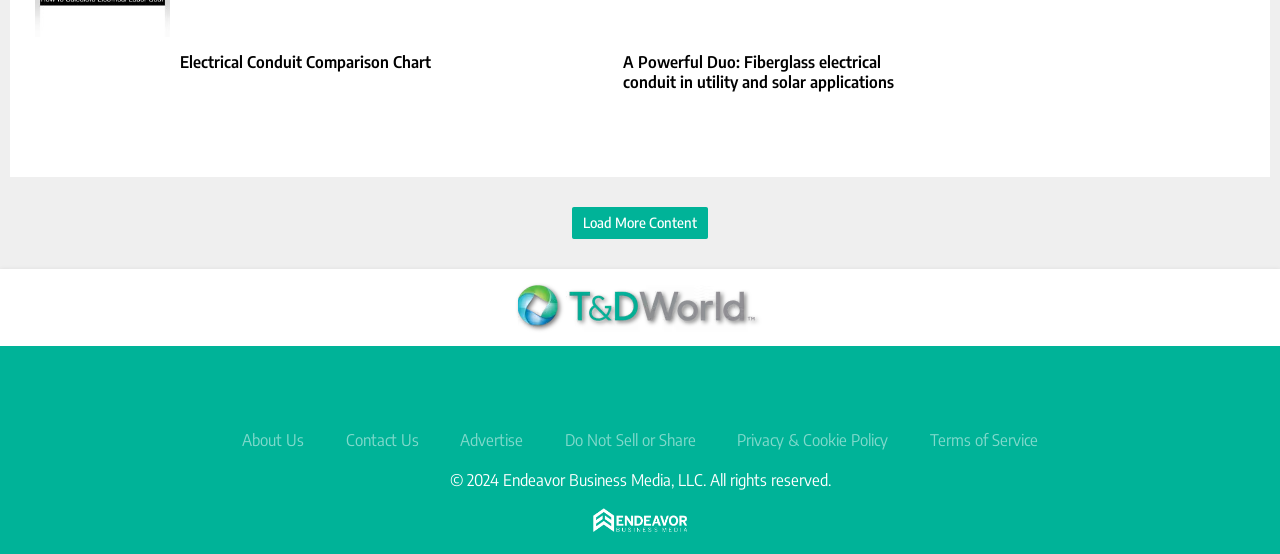Given the description "Contact Us", provide the bounding box coordinates of the corresponding UI element.

[0.27, 0.777, 0.327, 0.813]